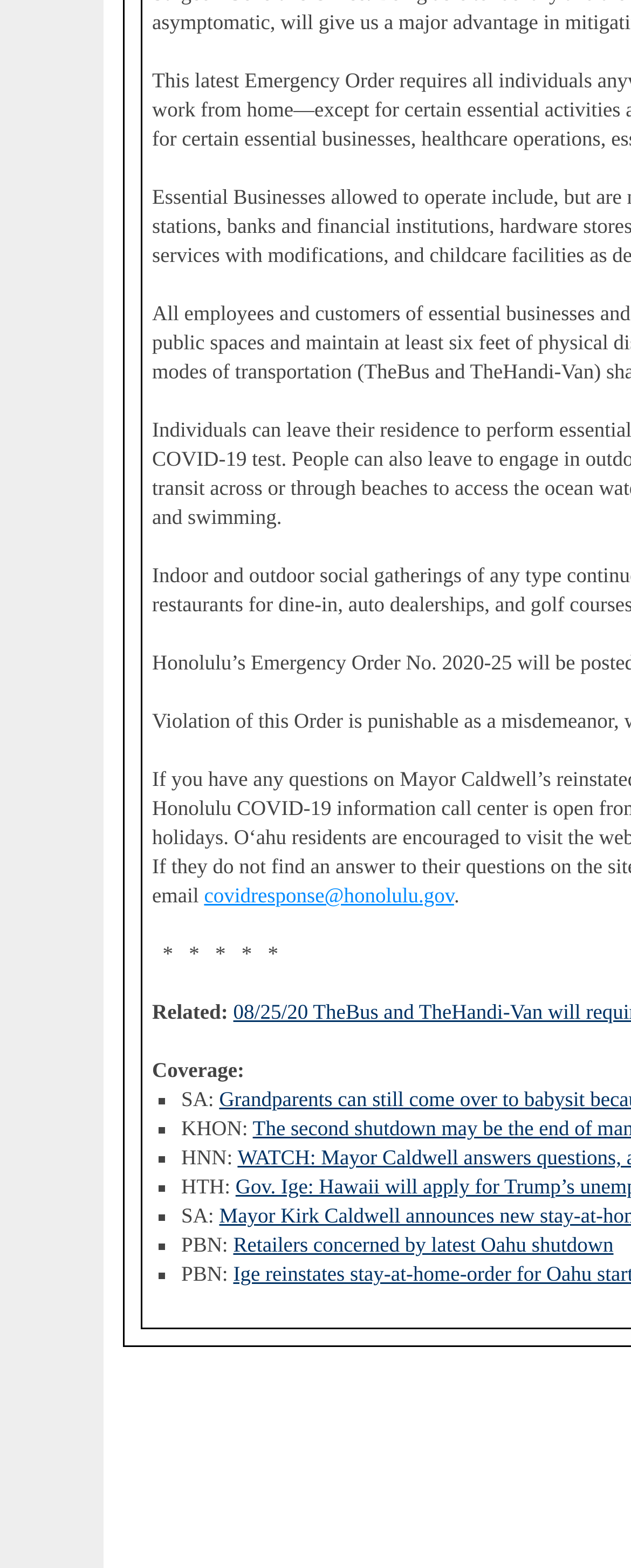Determine the bounding box coordinates in the format (top-left x, top-left y, bottom-right x, bottom-right y). Ensure all values are floating point numbers between 0 and 1. Identify the bounding box of the UI element described by: Terms and Conditions

None